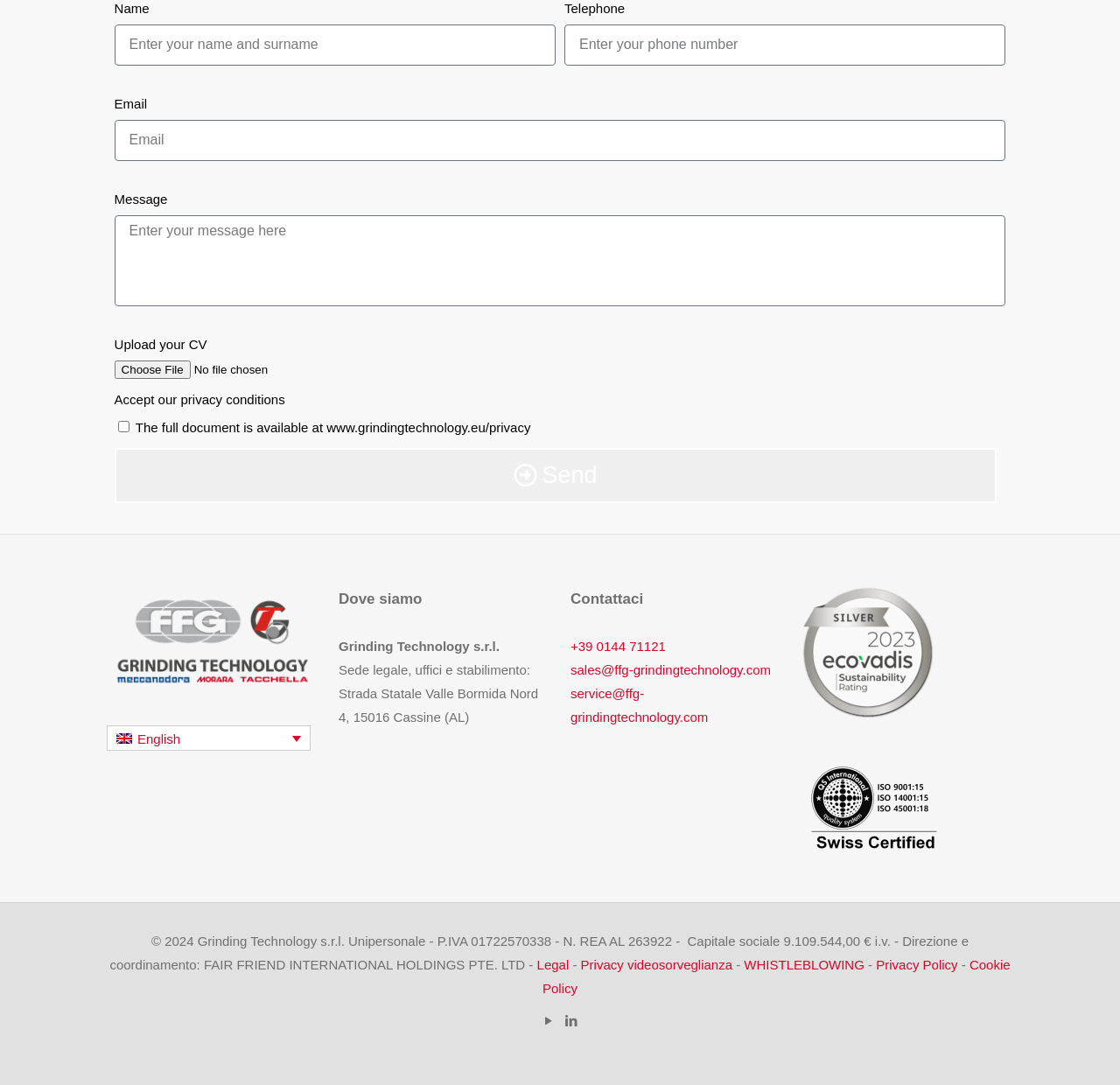What is the purpose of the button with the label 'Upload your CV'?
Please interpret the details in the image and answer the question thoroughly.

The button with the label 'Upload your CV' has a child button 'Choose File' which is hidden, indicating that the purpose of the button is to upload a CV, likely for job application purposes.